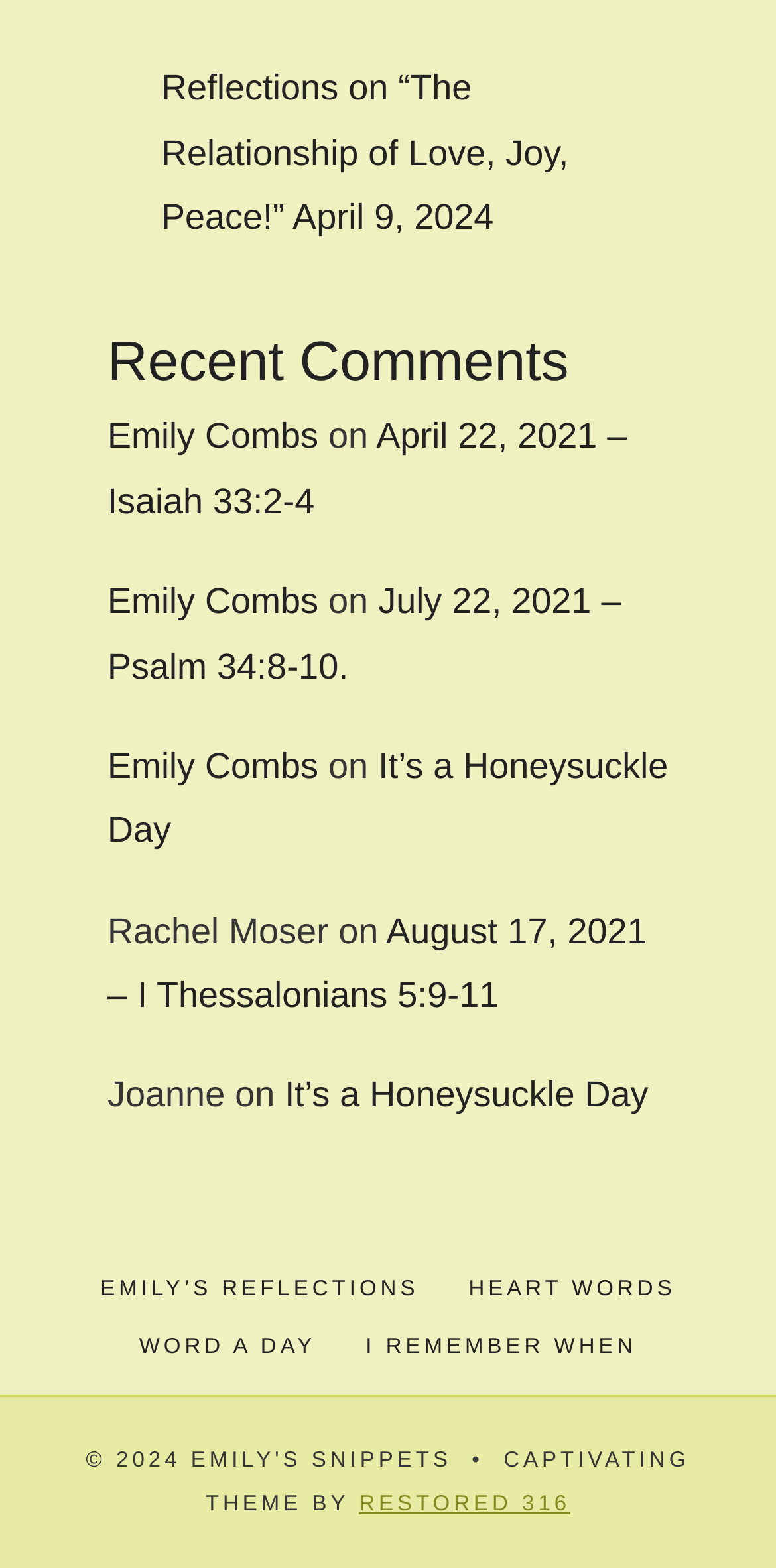Analyze the image and answer the question with as much detail as possible: 
What is the last link in the footer navigation?

I examined the navigation element with the description 'Footer Navigation' and found the last link element with the text 'I REMEMBER WHEN'.